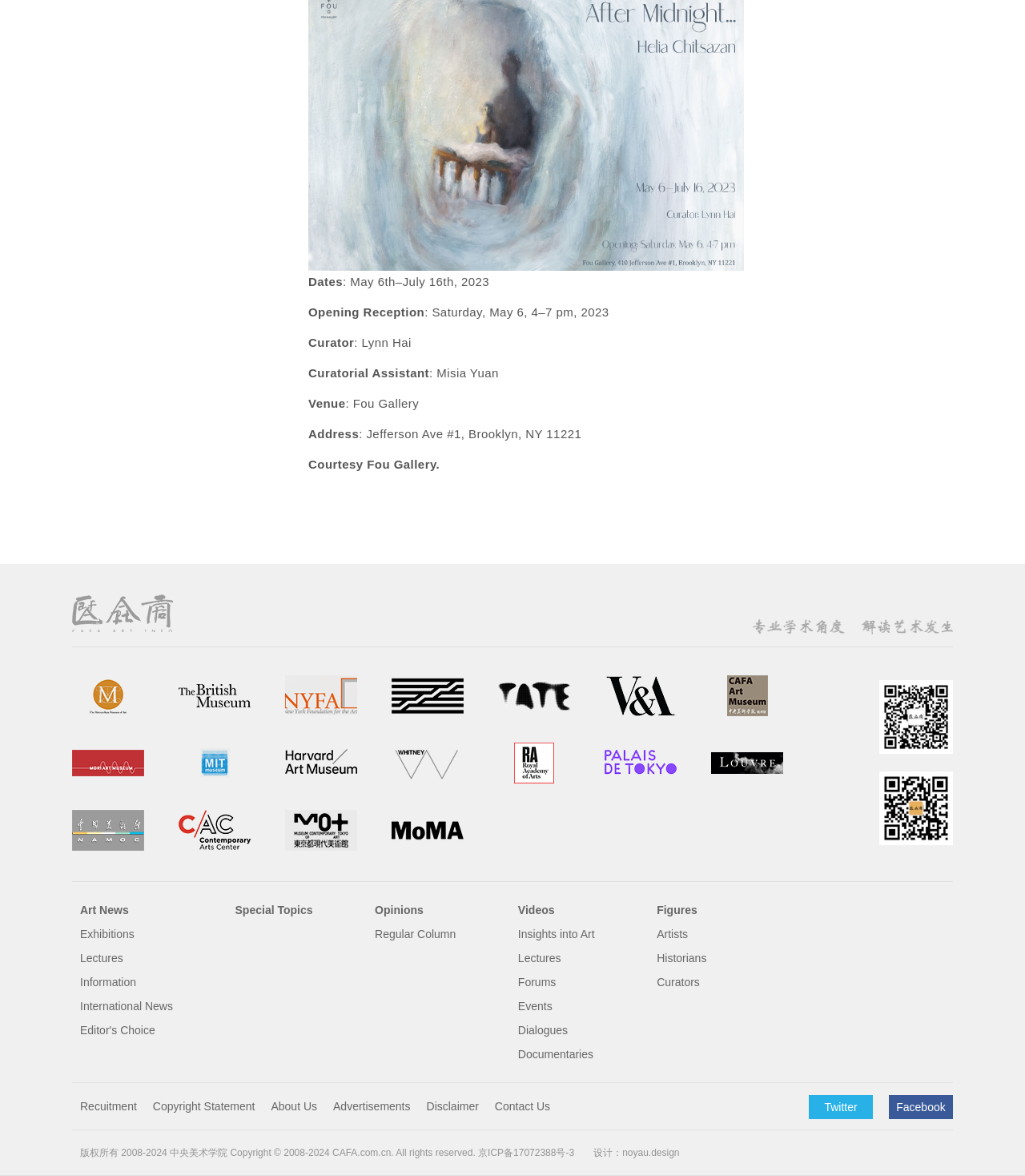Please answer the following question using a single word or phrase: 
What is the exhibition date?

May 6th–July 16th, 2023